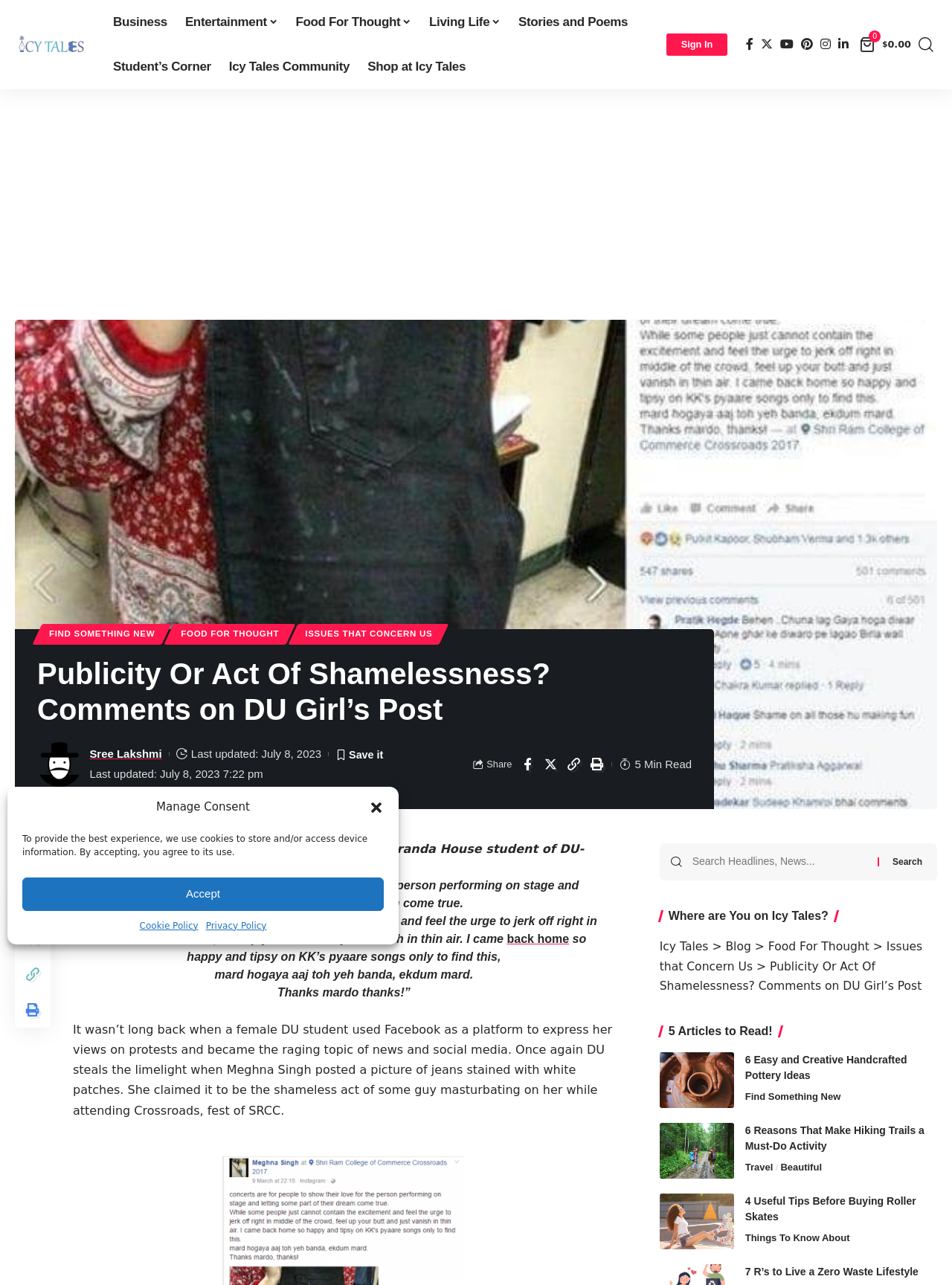Identify the title of the webpage and provide its text content.

Publicity Or Act Of Shamelessness? Comments on DU Girl’s Post